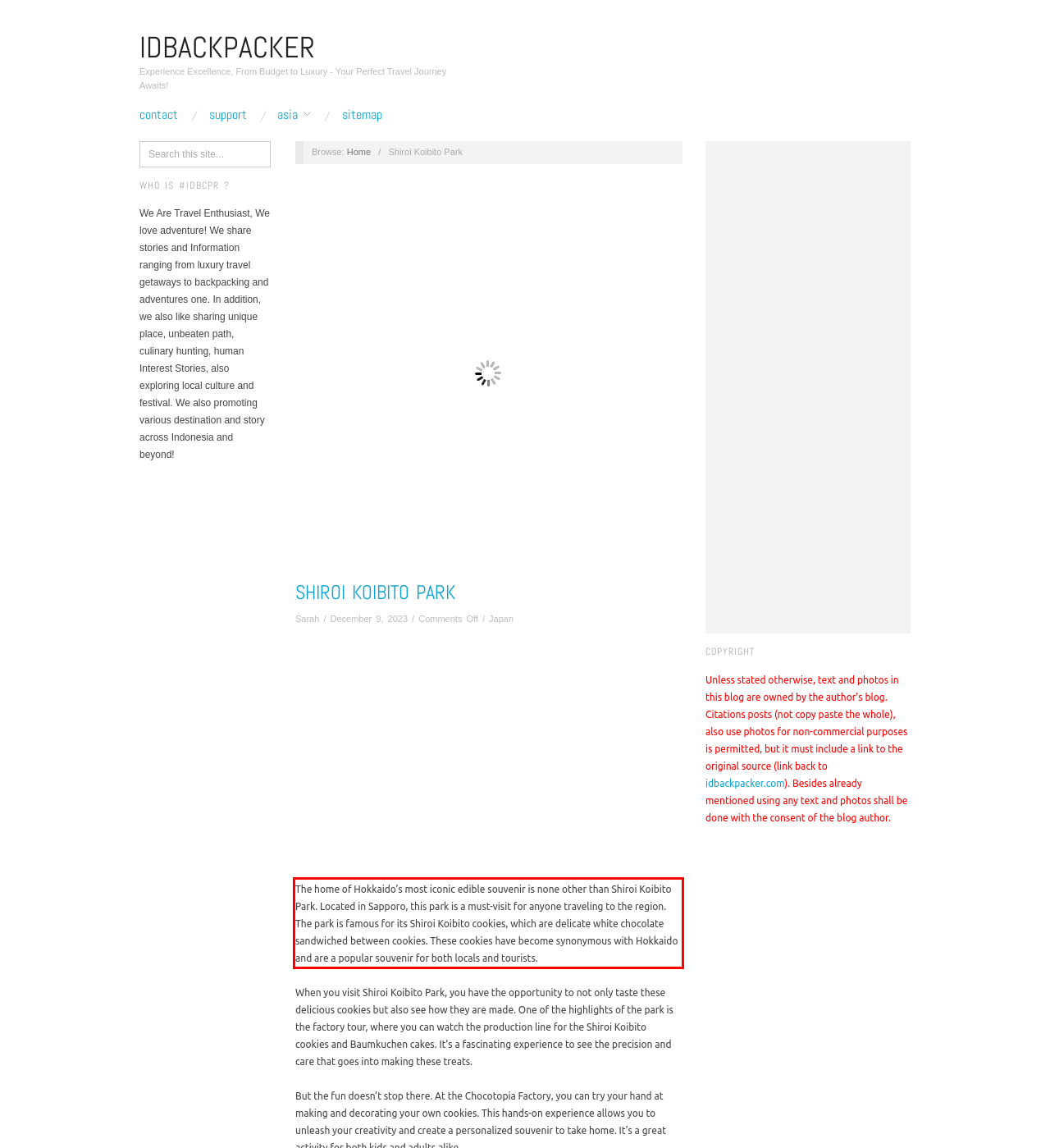Look at the screenshot of the webpage, locate the red rectangle bounding box, and generate the text content that it contains.

The home of Hokkaido’s most iconic edible souvenir is none other than Shiroi Koibito Park. Located in Sapporo, this park is a must-visit for anyone traveling to the region. The park is famous for its Shiroi Koibito cookies, which are delicate white chocolate sandwiched between cookies. These cookies have become synonymous with Hokkaido and are a popular souvenir for both locals and tourists.